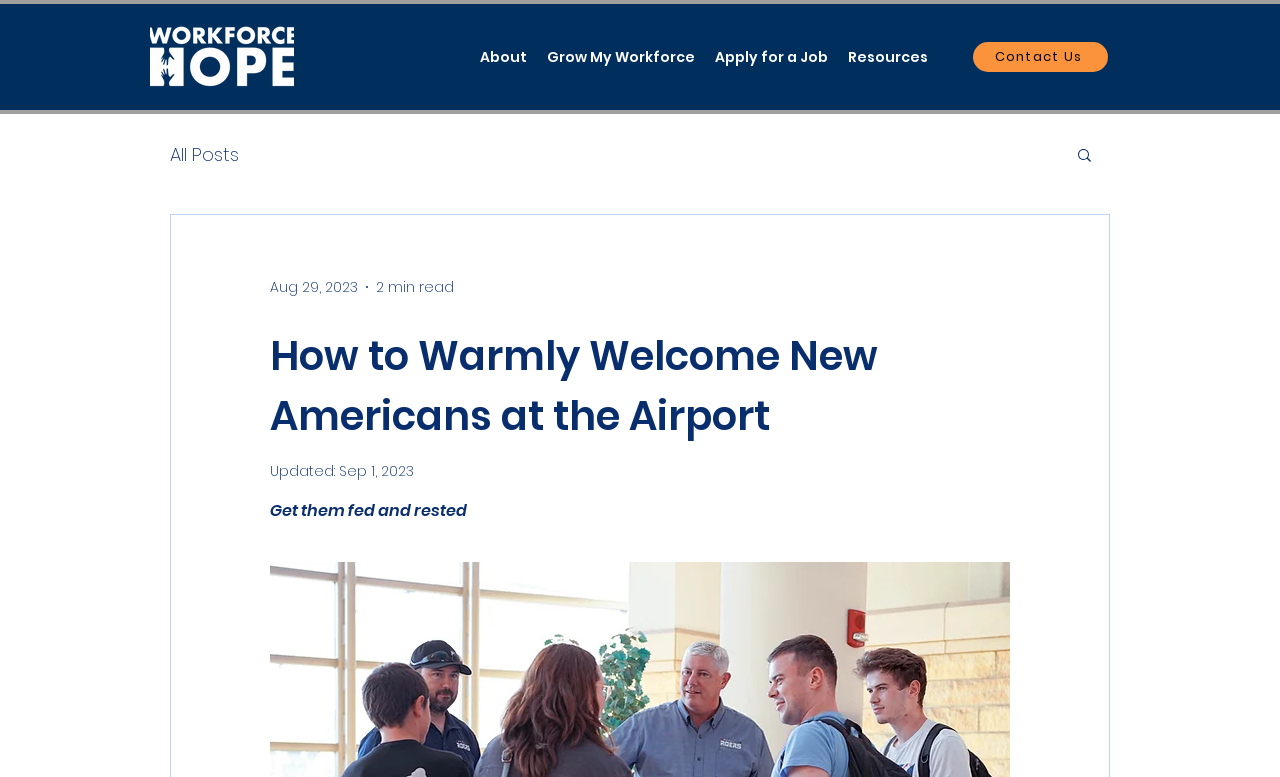Using the description "Chat With In-House Counsel!", predict the bounding box of the relevant HTML element.

None